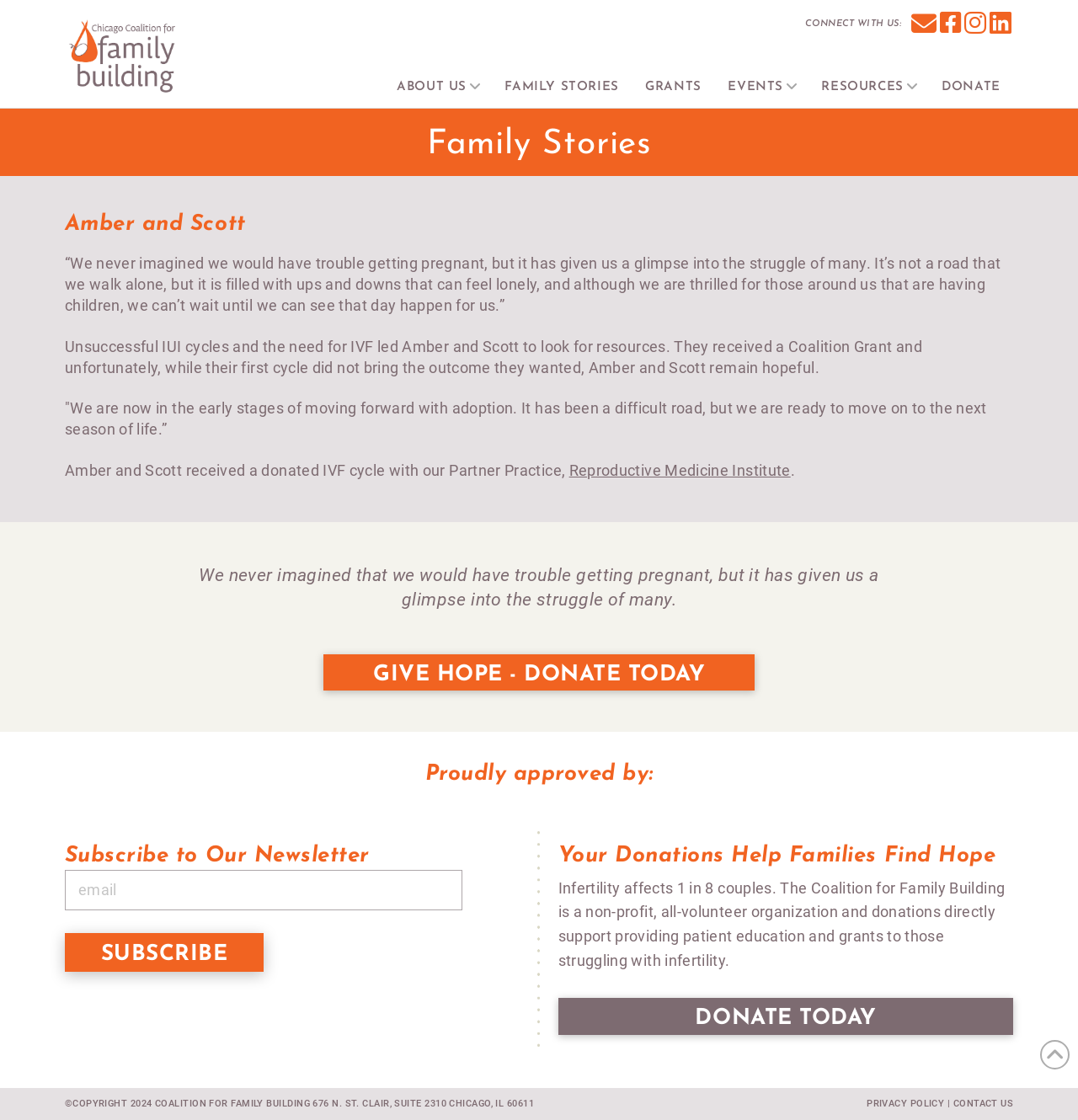What is the address of the Coalition for Family Building?
Respond to the question with a single word or phrase according to the image.

676 N. St. Clair, Suite 2310 Chicago, IL 60611